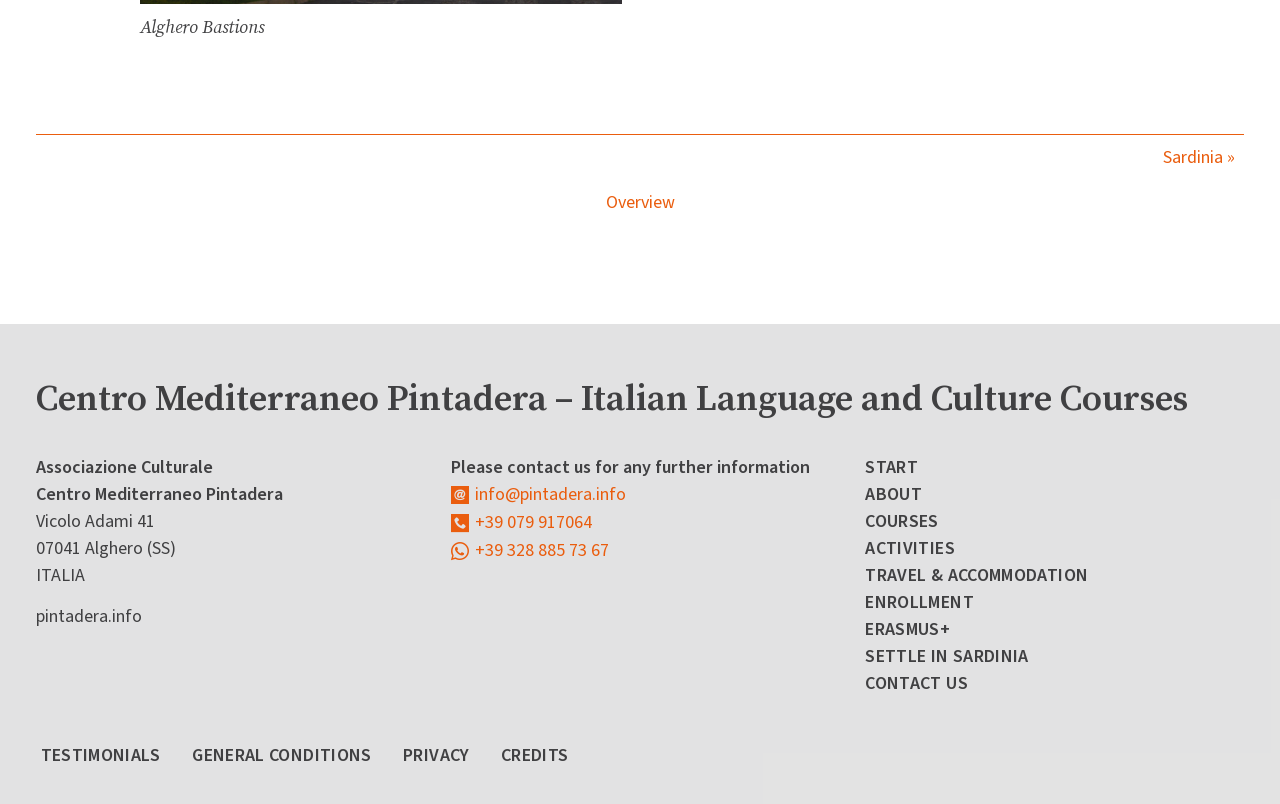Please mark the clickable region by giving the bounding box coordinates needed to complete this instruction: "View the 'Overview' page".

[0.028, 0.224, 0.972, 0.28]